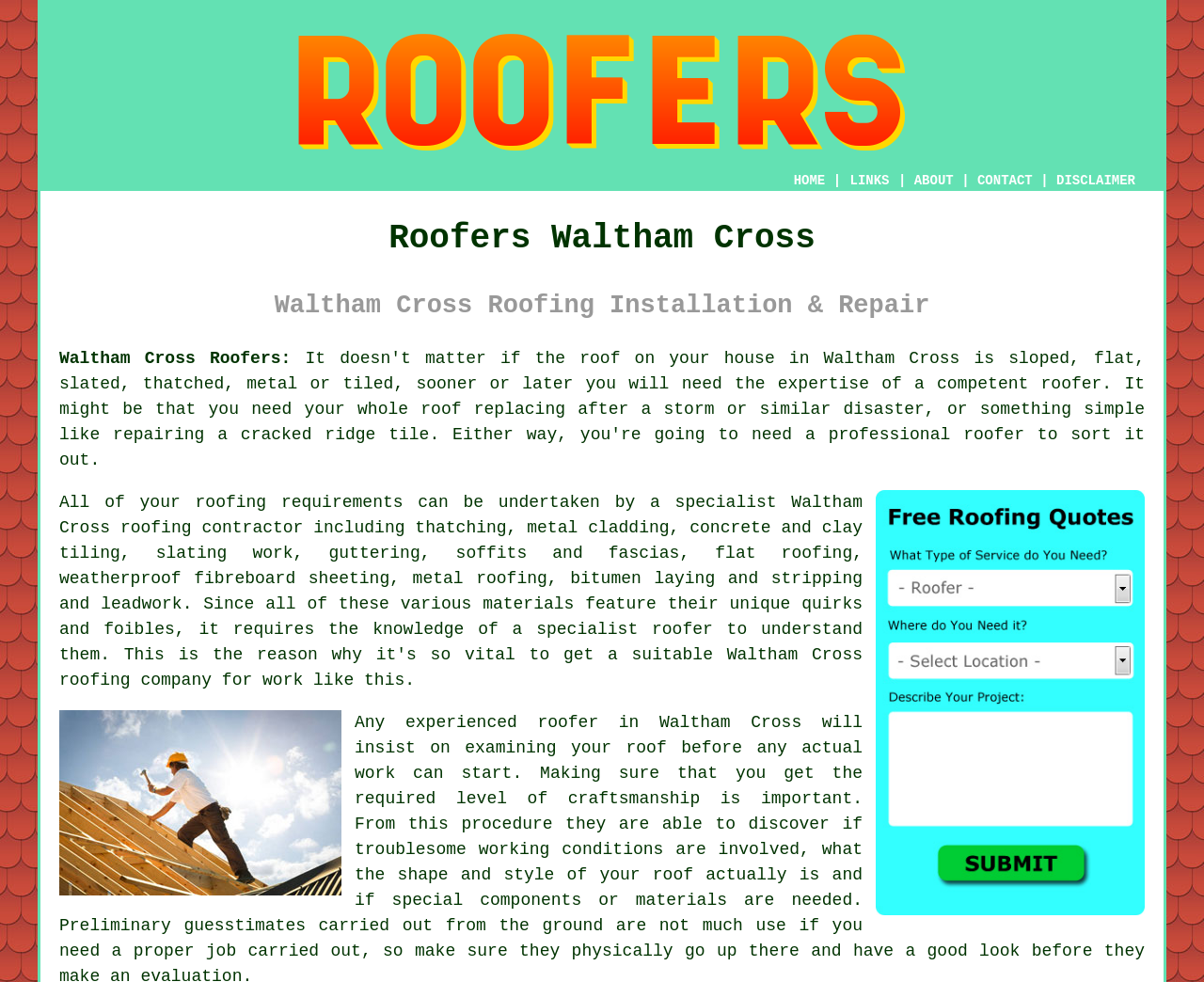Create an in-depth description of the webpage, covering main sections.

This webpage is about roofing services in Waltham Cross, Hertfordshire, UK. At the top, there is a logo image of "Roofers Waltham Cross - Roofing Waltham Cross" taking up about half of the screen width. Below the logo, there is a navigation menu with links to "HOME", "ABOUT", "CONTACT", and "DISCLAIMER", separated by vertical lines.

The main content of the webpage is divided into two sections. On the left, there are two headings: "Roofers Waltham Cross" and "Waltham Cross Roofing Installation & Repair". Below these headings, there is a paragraph of text describing the services offered by Waltham Cross roofers, including roofing installation, repair, and other related services. The text also mentions the importance of hiring a specialist roofer.

On the right side of the webpage, there is a call-to-action section with a link to "Free Waltham Cross Roofing Quotes" accompanied by an image. Below this section, there is another paragraph of text describing the various roofing services offered, including thatching, metal cladding, and others. The text also emphasizes the importance of hiring a knowledgeable roofer.

At the bottom of the webpage, there is an image of a roofer in Waltham Cross, Hertfordshire. The image takes up about a quarter of the screen width.